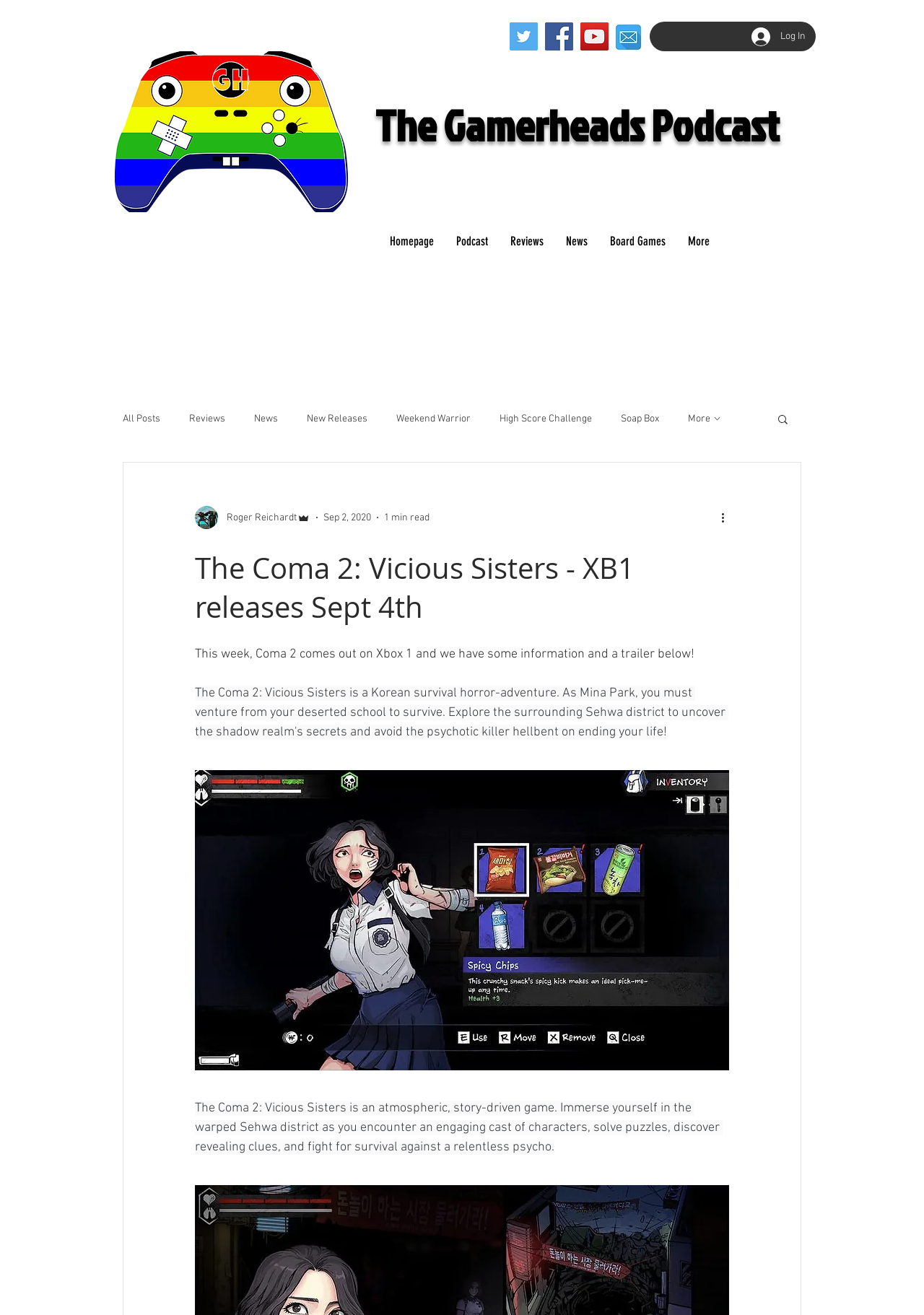Please identify the bounding box coordinates of where to click in order to follow the instruction: "Visit the homepage".

[0.409, 0.175, 0.481, 0.193]